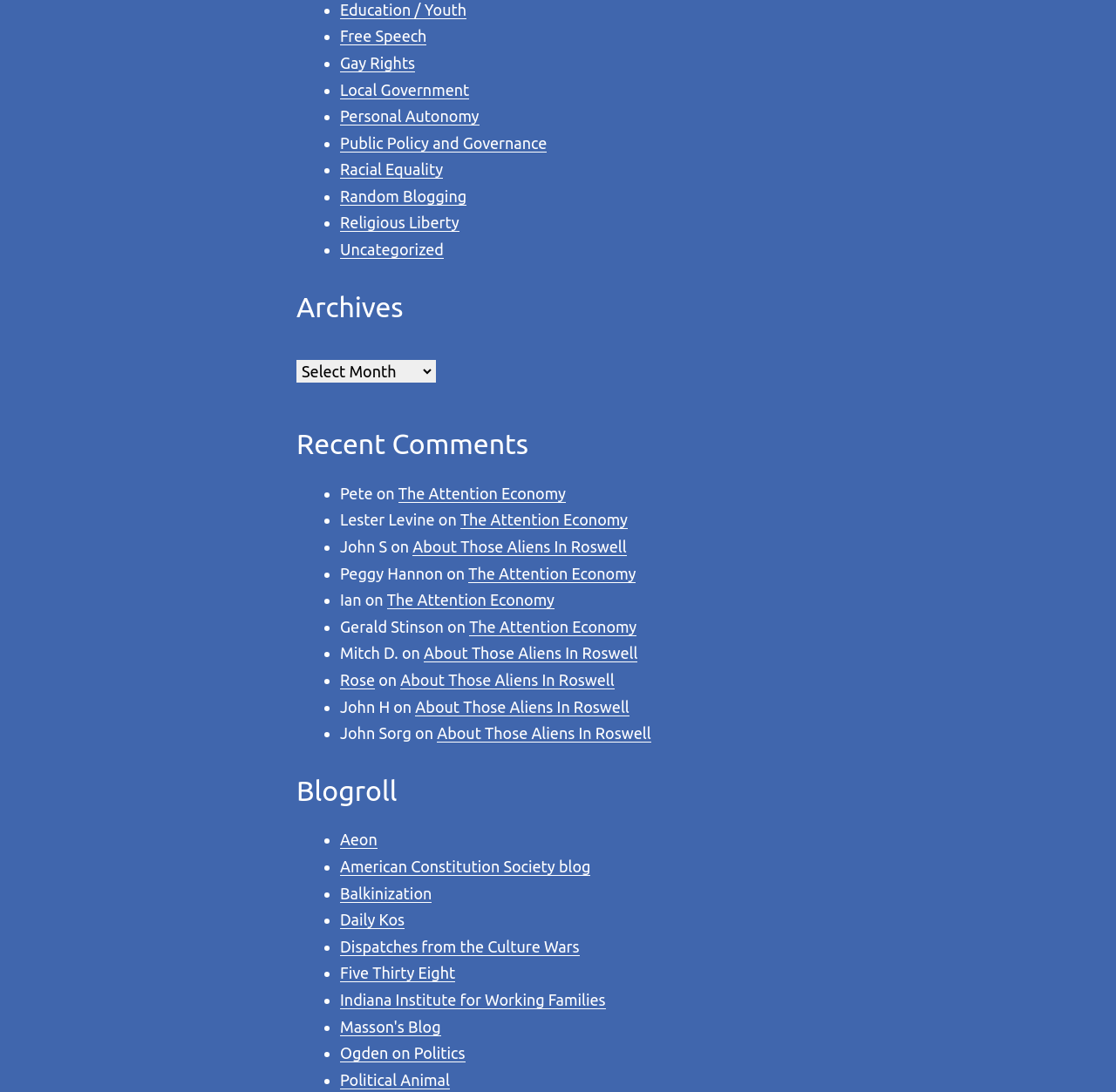How are comments organized on the webpage?
Based on the content of the image, thoroughly explain and answer the question.

The comments section is organized by listing the username of the commenter, followed by the date of the comment, and then the comment itself, making it easy for users to follow conversations and see who said what.